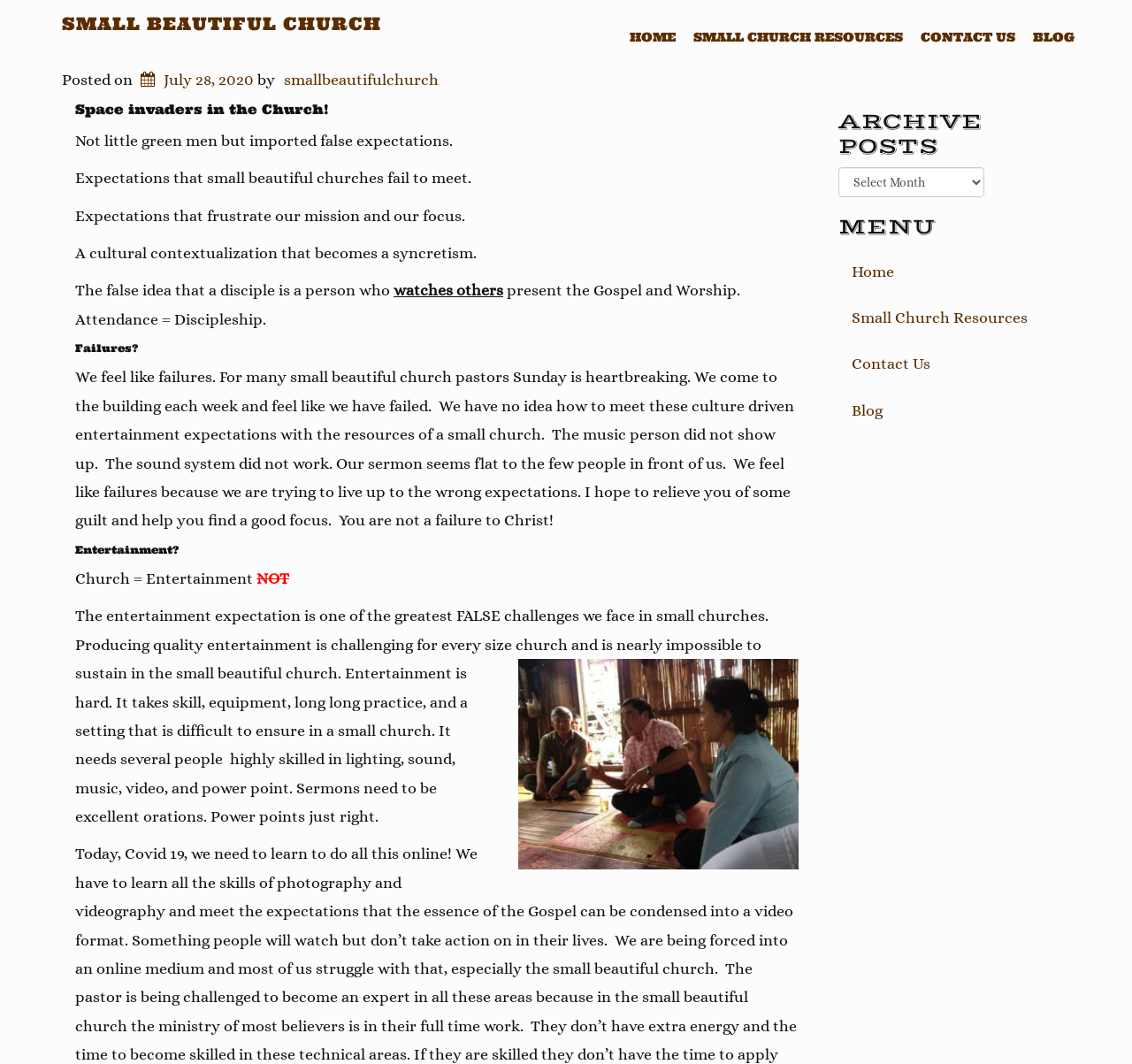What is the author's concern about small church pastors?
Based on the image, give a one-word or short phrase answer.

They feel like failures